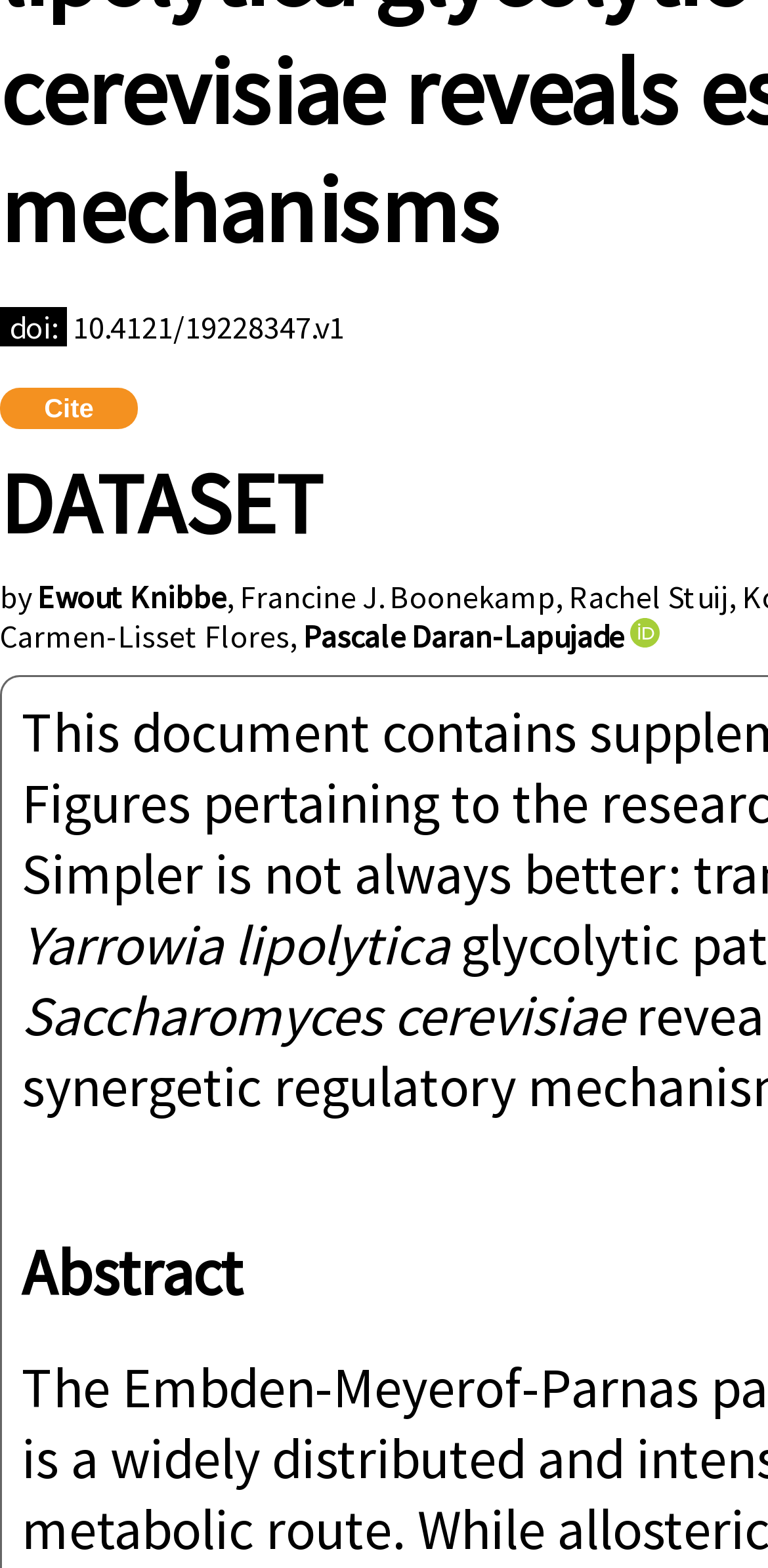Identify the bounding box coordinates for the UI element described as: "Francine J. Boonekamp".

[0.313, 0.368, 0.723, 0.393]